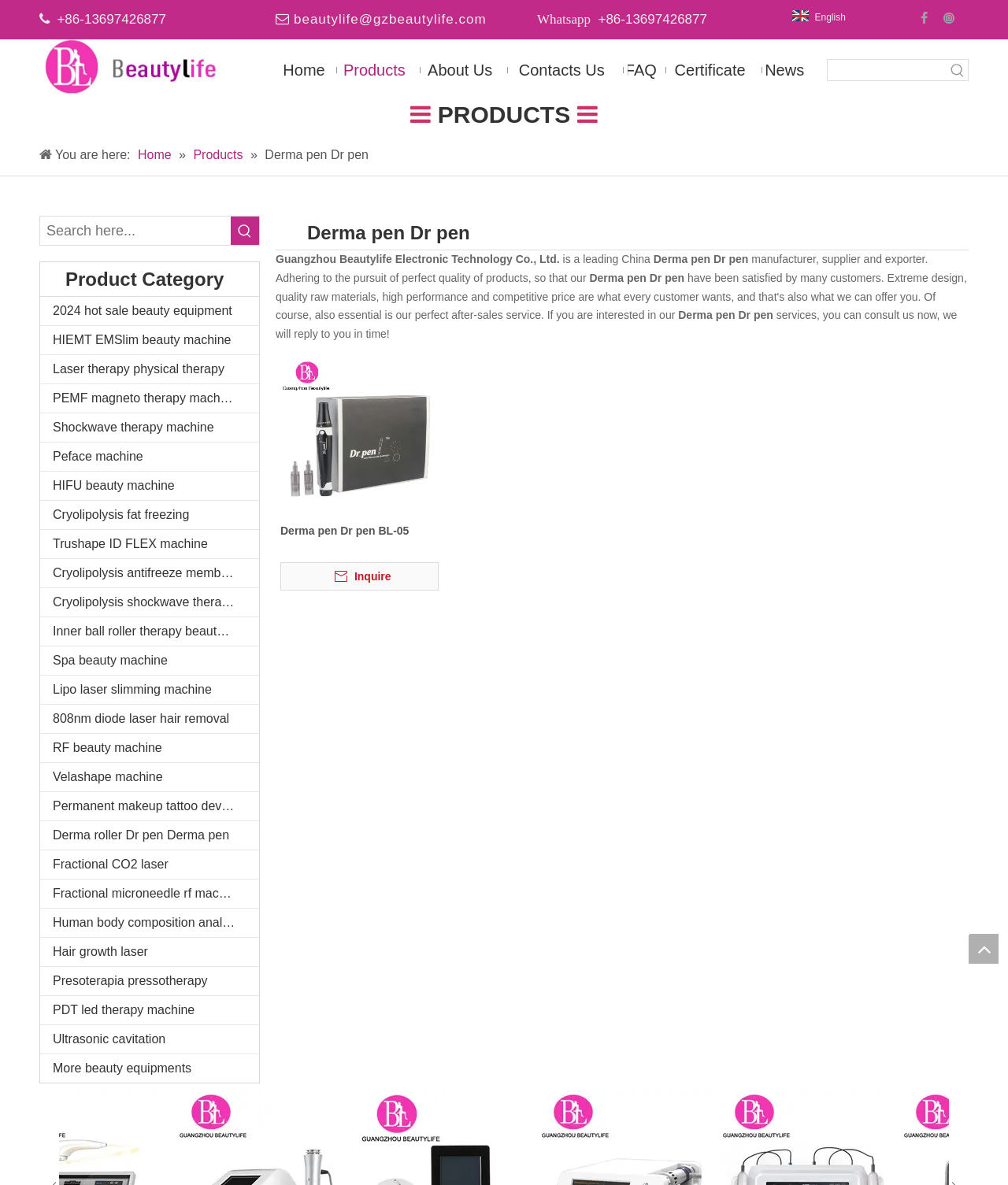Can you find the bounding box coordinates for the element that needs to be clicked to execute this instruction: "Switch to English language"? The coordinates should be given as four float numbers between 0 and 1, i.e., [left, top, right, bottom].

[0.786, 0.008, 0.839, 0.022]